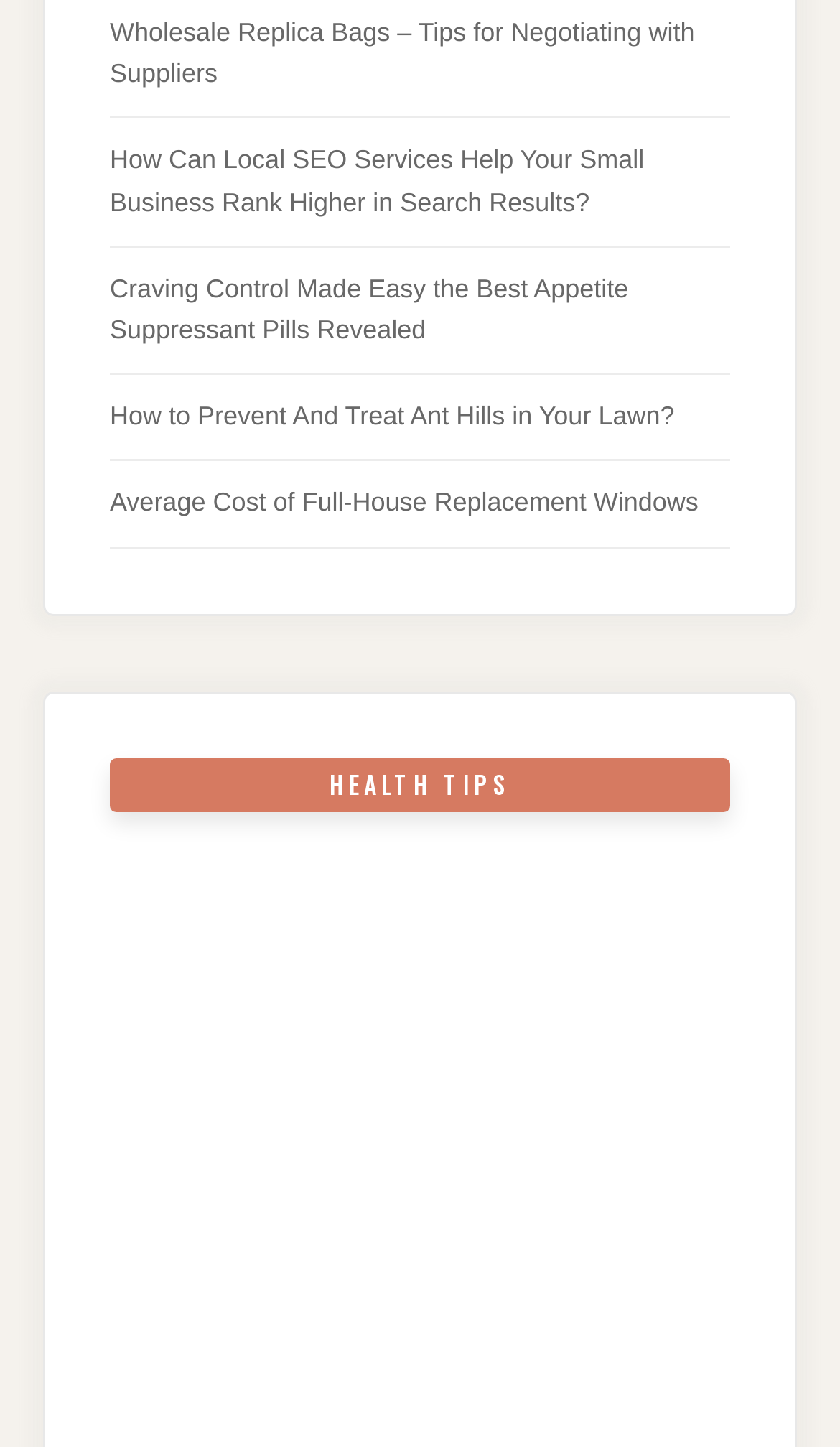What is the purpose of the webpage?
Using the information from the image, give a concise answer in one word or a short phrase.

Informational